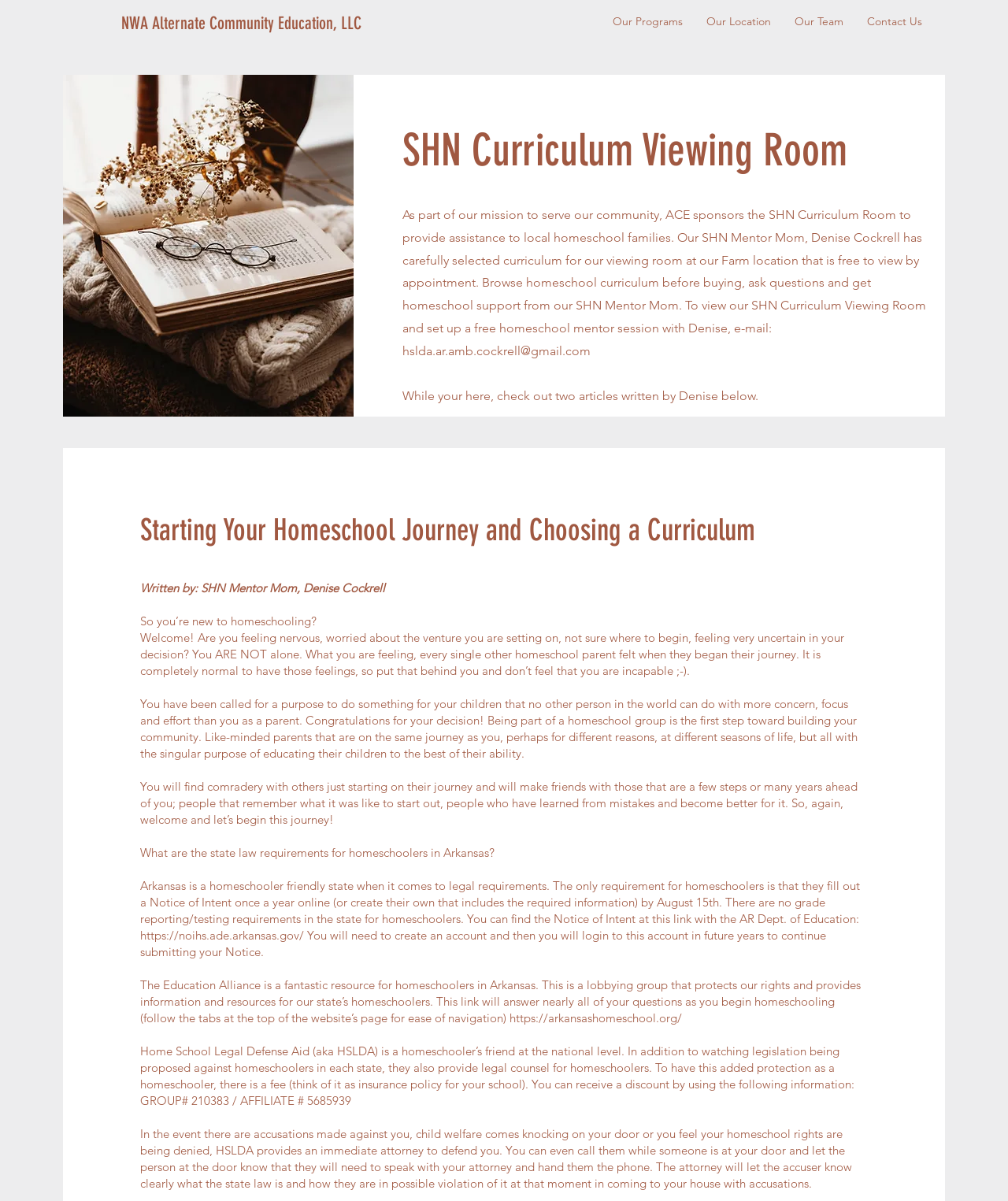Find the main header of the webpage and produce its text content.

SHN Curriculum Viewing Room